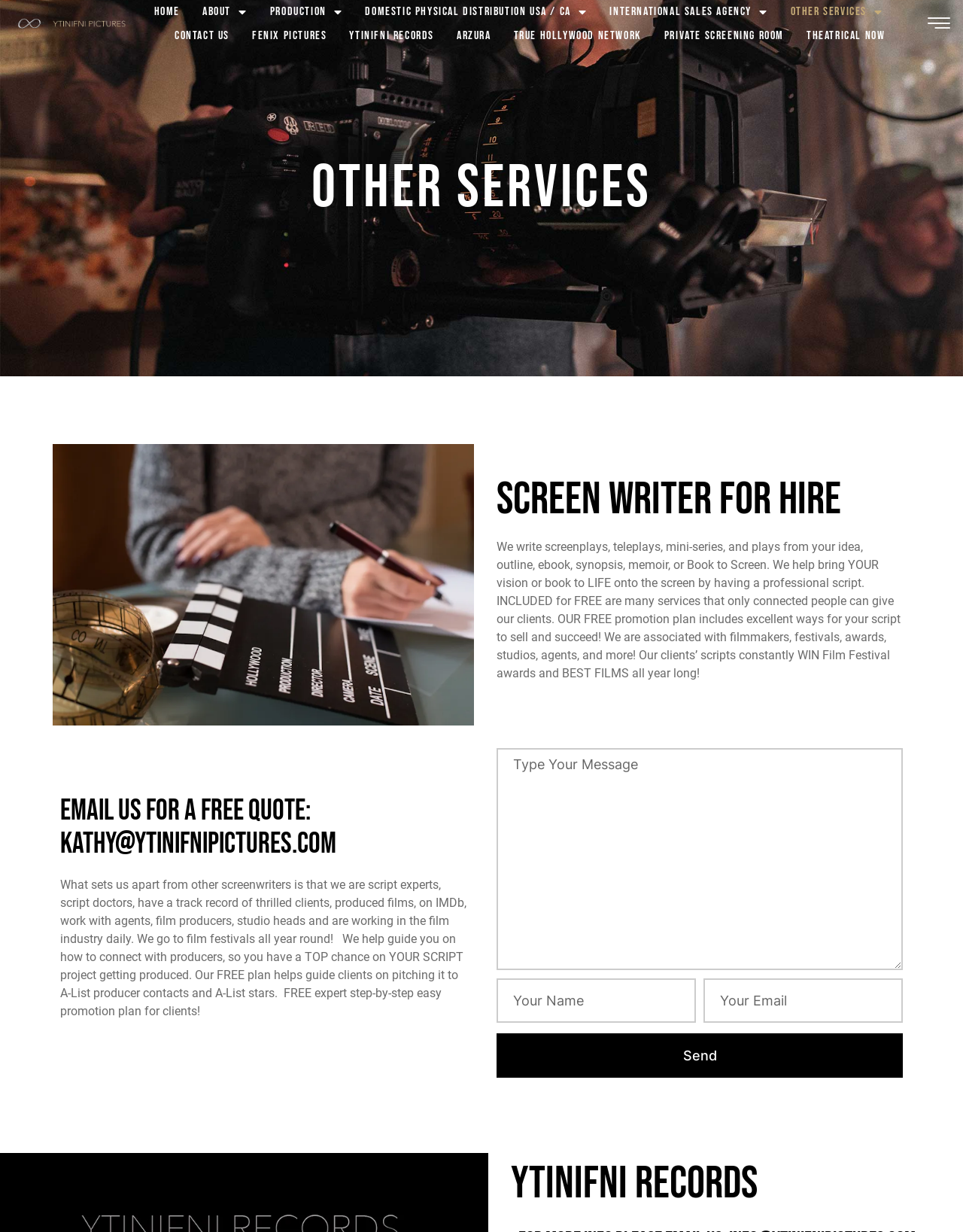Locate the bounding box coordinates of the region to be clicked to comply with the following instruction: "Email for a FREE quote". The coordinates must be four float numbers between 0 and 1, in the form [left, top, right, bottom].

[0.062, 0.671, 0.349, 0.699]